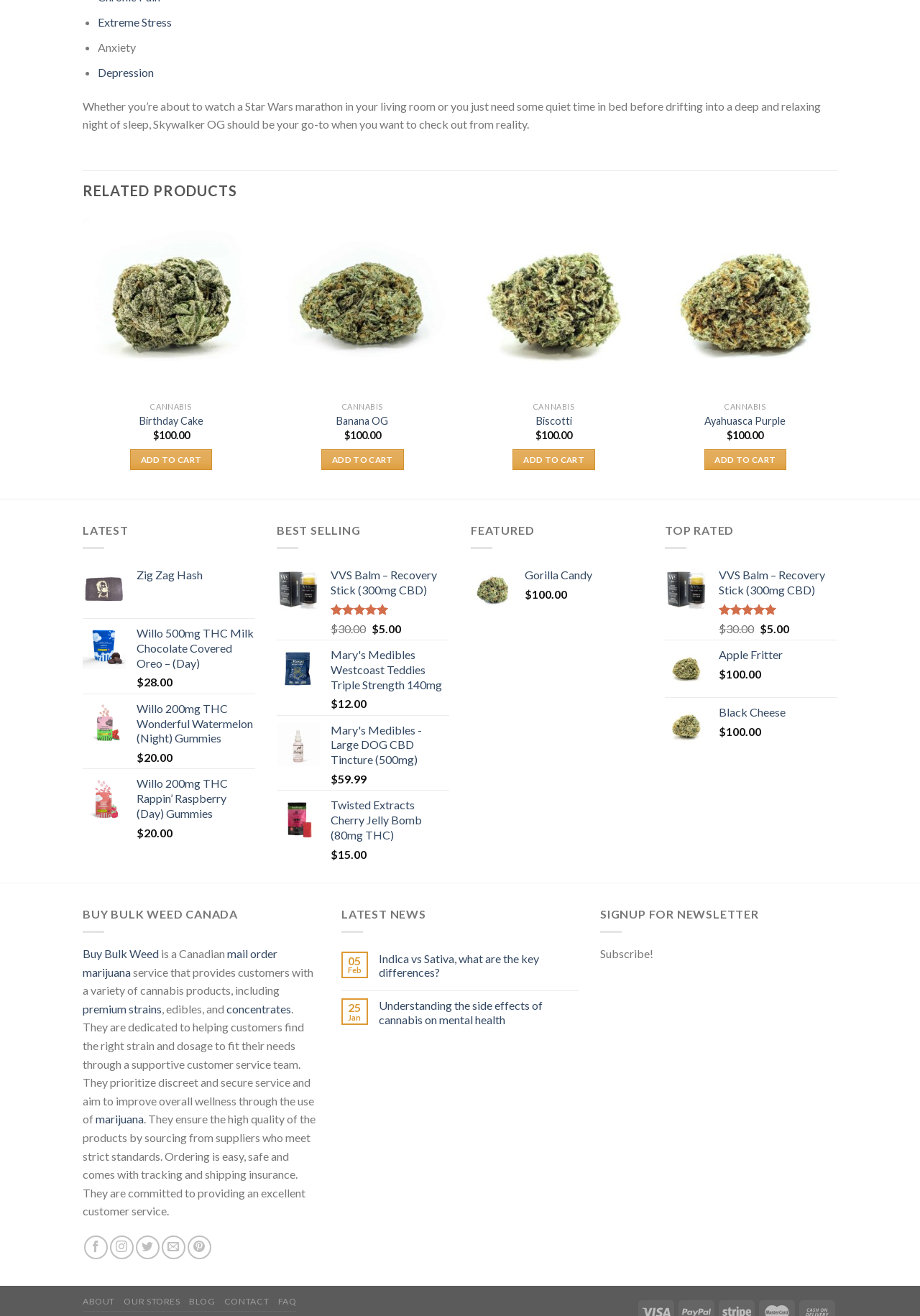Please give a concise answer to this question using a single word or phrase: 
What is the category of 'Zig Zag Hash'?

LATEST